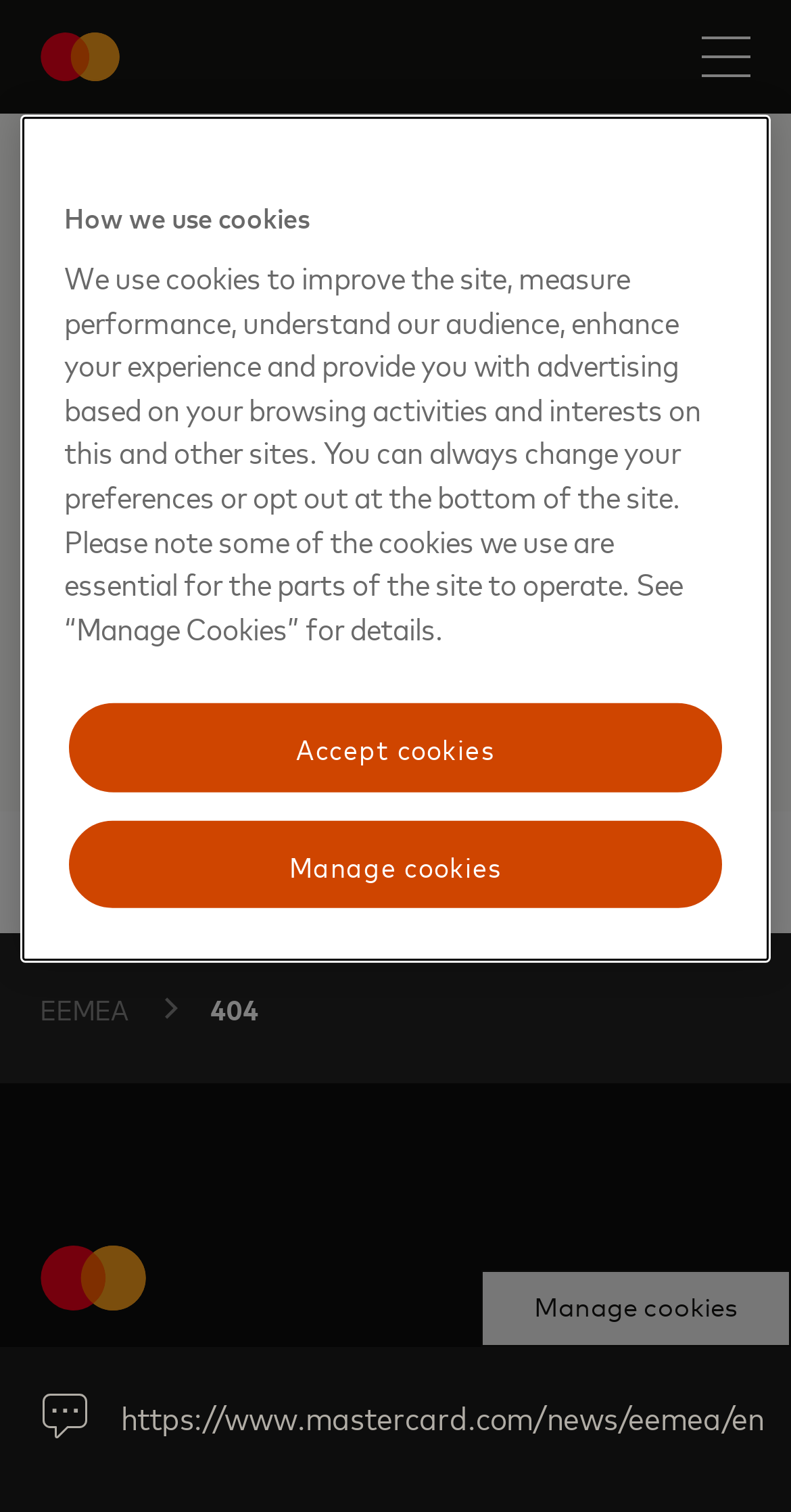Determine the bounding box coordinates for the area that should be clicked to carry out the following instruction: "View about us page".

None